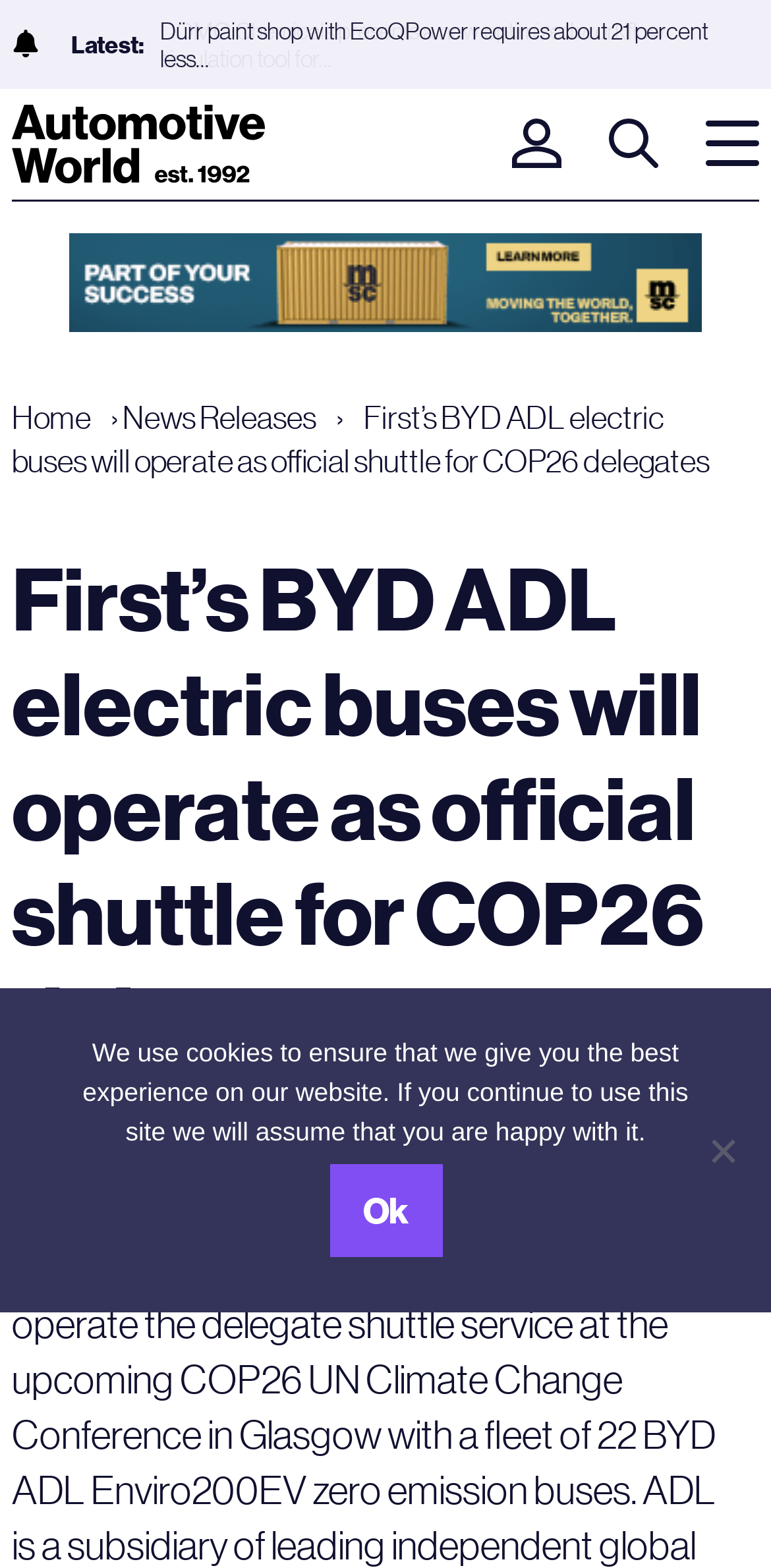Respond to the question below with a concise word or phrase:
What is the topic of the news article?

Electric buses